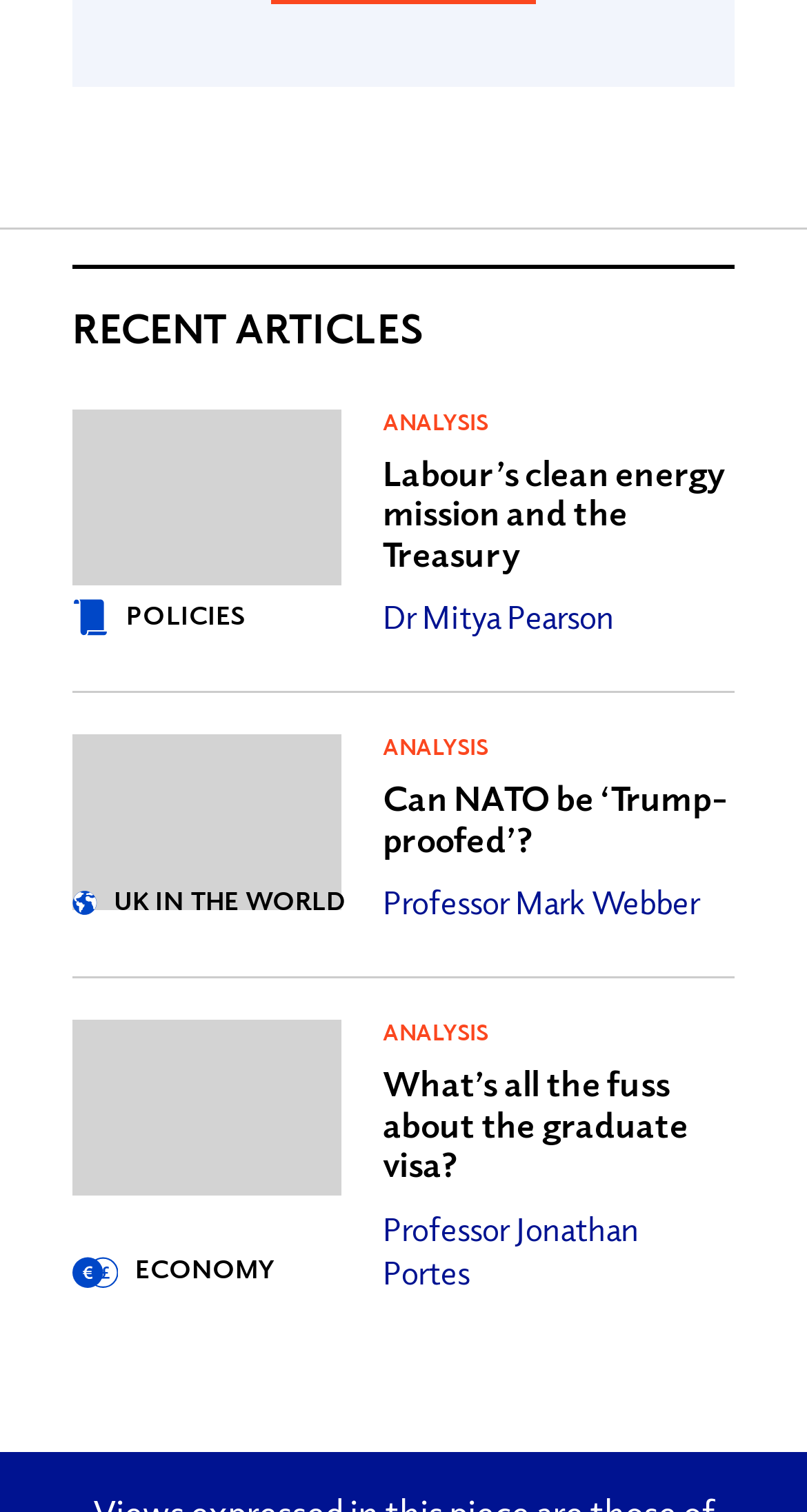Please identify the bounding box coordinates of the region to click in order to complete the given instruction: "Learn about UK IN THE WORLD". The coordinates should be four float numbers between 0 and 1, i.e., [left, top, right, bottom].

[0.09, 0.584, 0.43, 0.606]